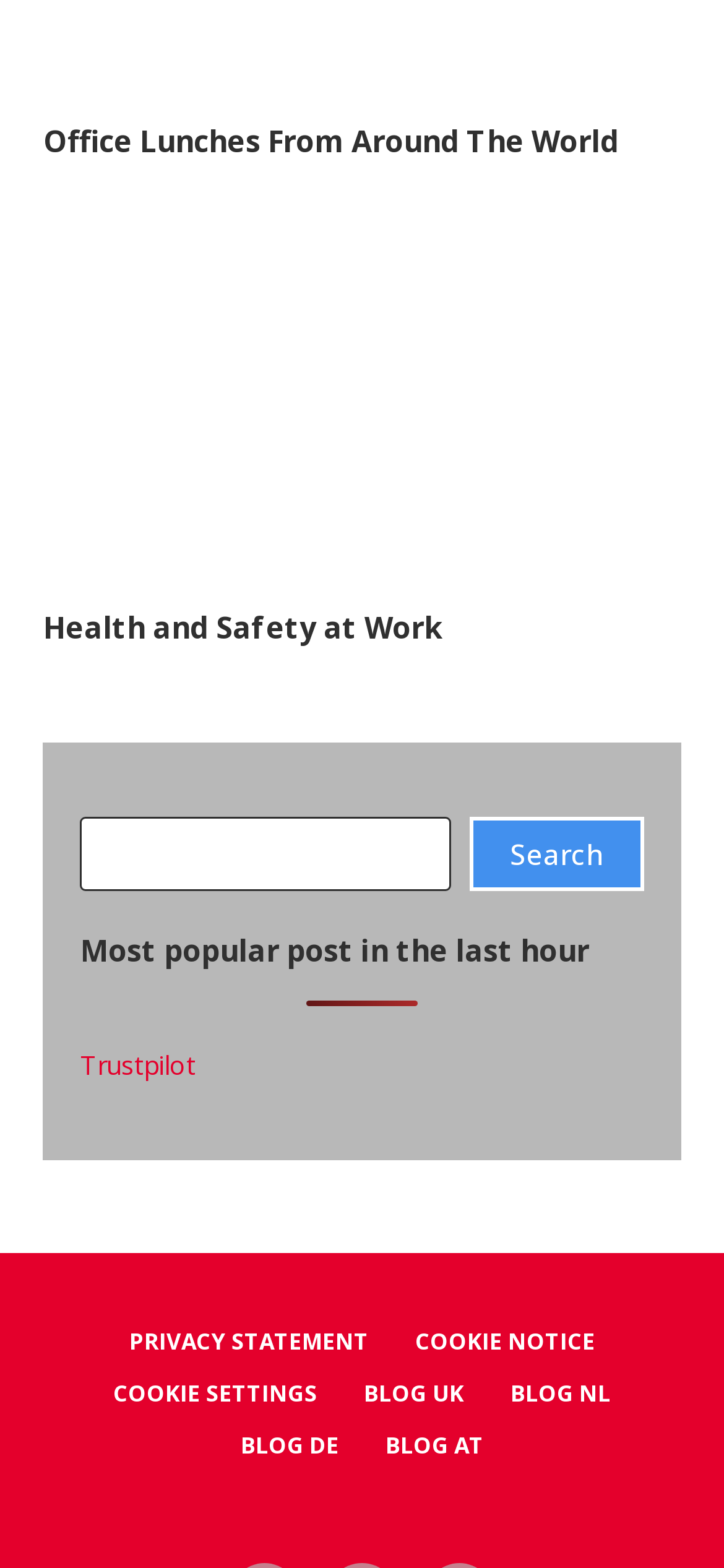From the webpage screenshot, predict the bounding box of the UI element that matches this description: "Cookie Policy".

None